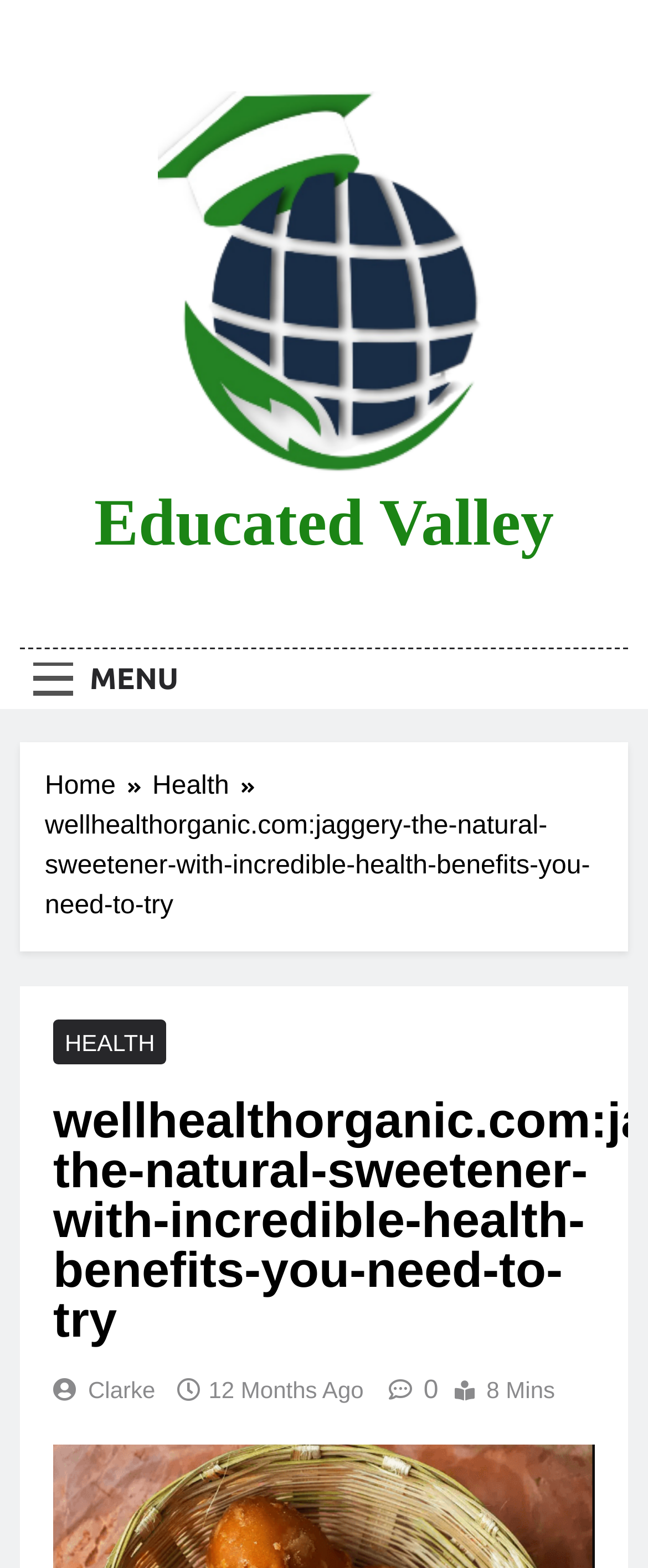Please identify the bounding box coordinates of the region to click in order to complete the task: "open the MENU". The coordinates must be four float numbers between 0 and 1, specified as [left, top, right, bottom].

[0.031, 0.414, 0.296, 0.452]